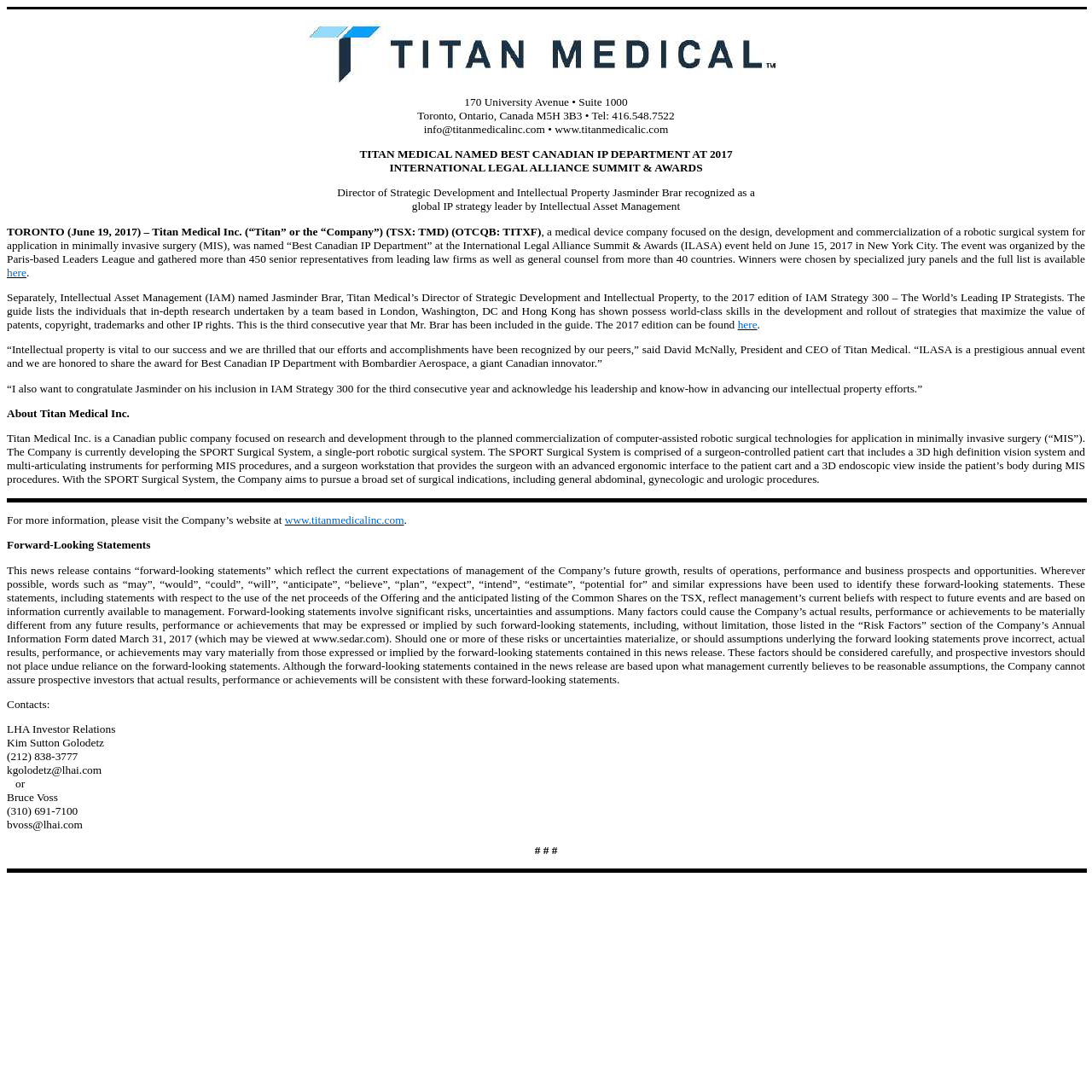Describe all the key features and sections of the webpage thoroughly.

The webpage appears to be a press release or news article from Titan Medical Inc., a Canadian medical device company. At the top of the page, there is a horizontal separator, followed by a company logo image. Below the logo, there is a block of text containing the company's address, phone number, and email address.

The main content of the page is divided into several sections. The first section announces that Titan Medical Inc. has been named the "Best Canadian IP Department" at the 2017 International Legal Alliance Summit & Awards. This section includes a quote from the company's President and CEO, David McNally.

The next section recognizes Jasminder Brar, the company's Director of Strategic Development and Intellectual Property, for being named a global IP strategy leader by Intellectual Asset Management.

The following sections provide more information about the company, including its focus on developing robotic surgical systems for minimally invasive surgery. There is also a section about the company's SPORT Surgical System, which is a single-port robotic surgical system.

At the bottom of the page, there are links to the company's website and a section on forward-looking statements, which discusses the risks and uncertainties associated with the company's future growth and performance.

Finally, there is a section on contacts, which lists the company's investor relations contacts, including LHA Investor Relations.

Throughout the page, there are several horizontal separators that divide the different sections of content.